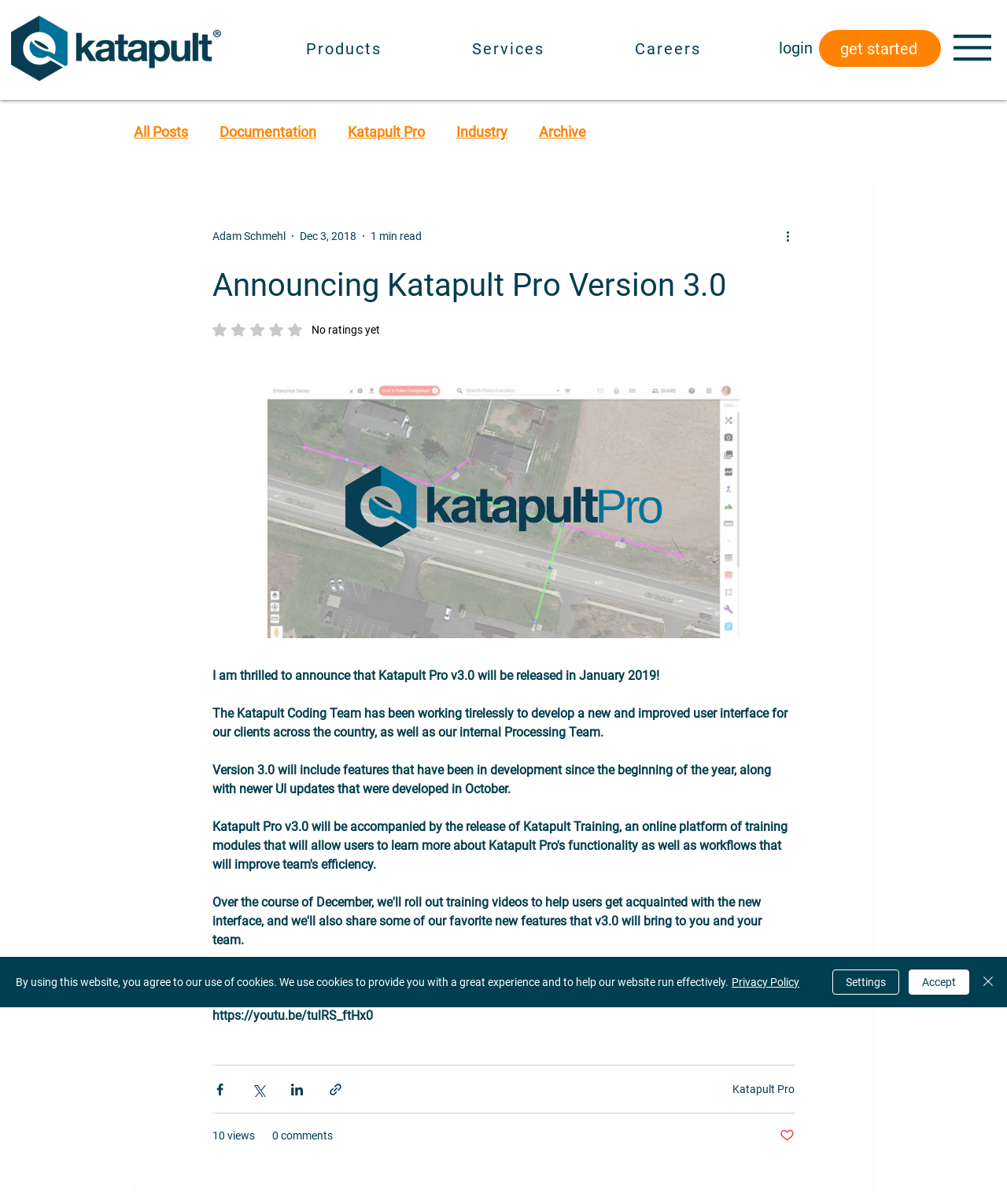Offer a detailed explanation of the webpage layout and contents.

The webpage is about Katapult Pro 3.0 software update. At the top left corner, there is a small Katapult logo. On the top right corner, there are several buttons and links, including a login button, a search bar, and a "get started" link. Below the top section, there is a navigation menu with links to "Products", "Services", "Careers", and "blog". 

The main content of the webpage is an article announcing the release of Katapult Pro Version 3.0 in January 2019. The article is written by Adam Schmehl and has a "More actions" button on the top right corner. The article title is "Announcing Katapult Pro Version 3.0" and it has a rating system with no ratings yet. 

The article content is divided into several paragraphs, describing the new features and improvements of Katapult Pro Version 3.0. There is also a link to a YouTube video and several social media sharing buttons at the bottom of the article. 

Below the article, there are some statistics, including the number of views and comments. At the very bottom of the webpage, there is a cookie policy alert with a "Privacy Policy" link, an "Accept" button, a "Settings" button, and a "Close" button.